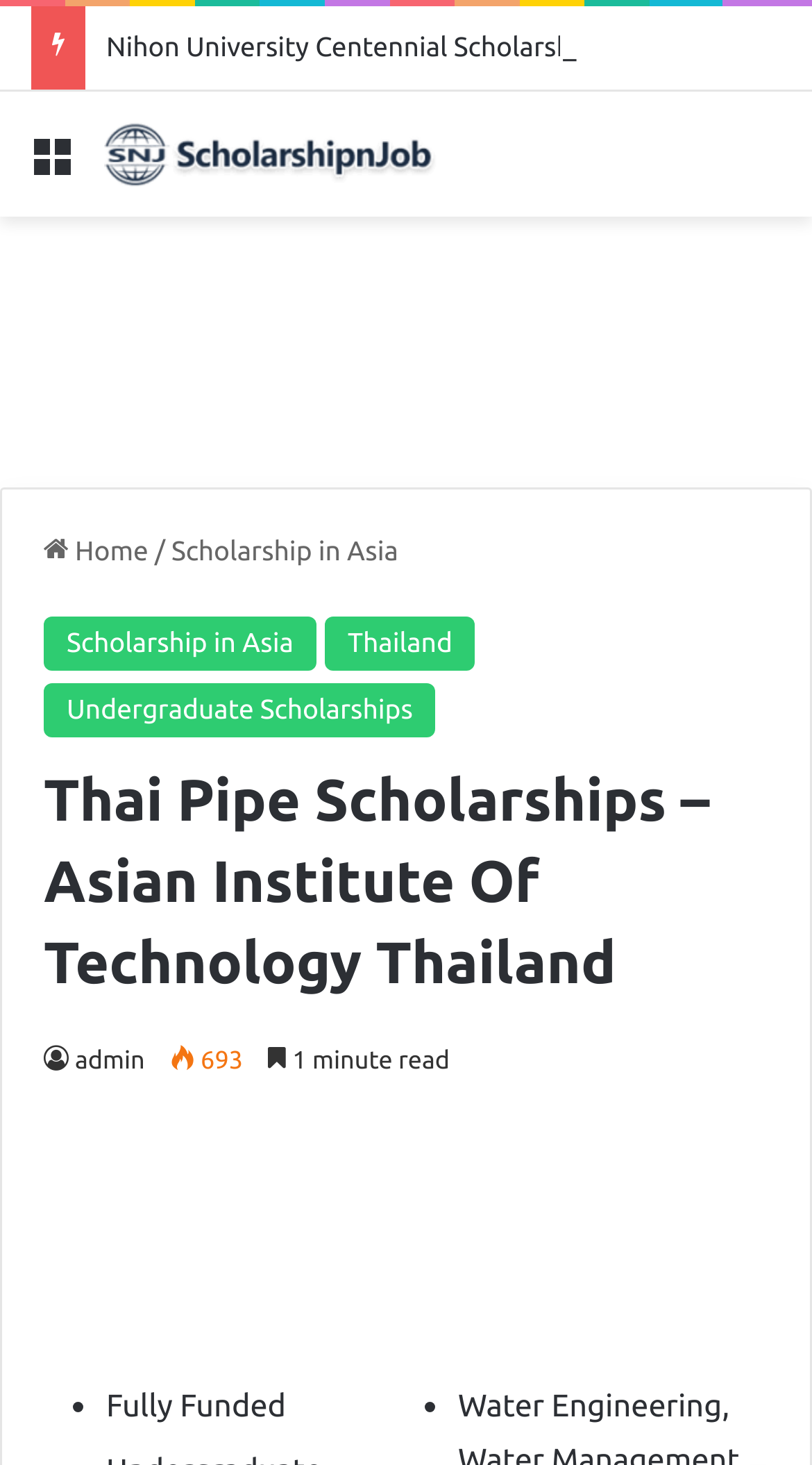Describe the webpage meticulously, covering all significant aspects.

The webpage appears to be a scholarship listing page, specifically featuring the "Thai Pipe Scholarships - Asian Institute Of Technology Thailand". At the top, there is a secondary navigation menu that spans the entire width of the page. Below it, there is a menu icon on the left, followed by a link to "Scholarship and Jobs" with an accompanying image.

The main content area is divided into sections. The top section features a header with links to "Home", "Scholarship in Asia", and "Thailand". Below this, there is a heading that displays the title of the scholarship. 

On the same level as the heading, there are three links to related topics: "Scholarship in Asia", "Thailand", and "Undergraduate Scholarships". Further down, there is a section with text that indicates the author ("admin") and the time it takes to read the content ("1 minute read").

The main scholarship information is presented in a list format, with two list items. Each item is marked with a bullet point and contains a brief description, with the first item indicating that the scholarship is "Fully Funded".